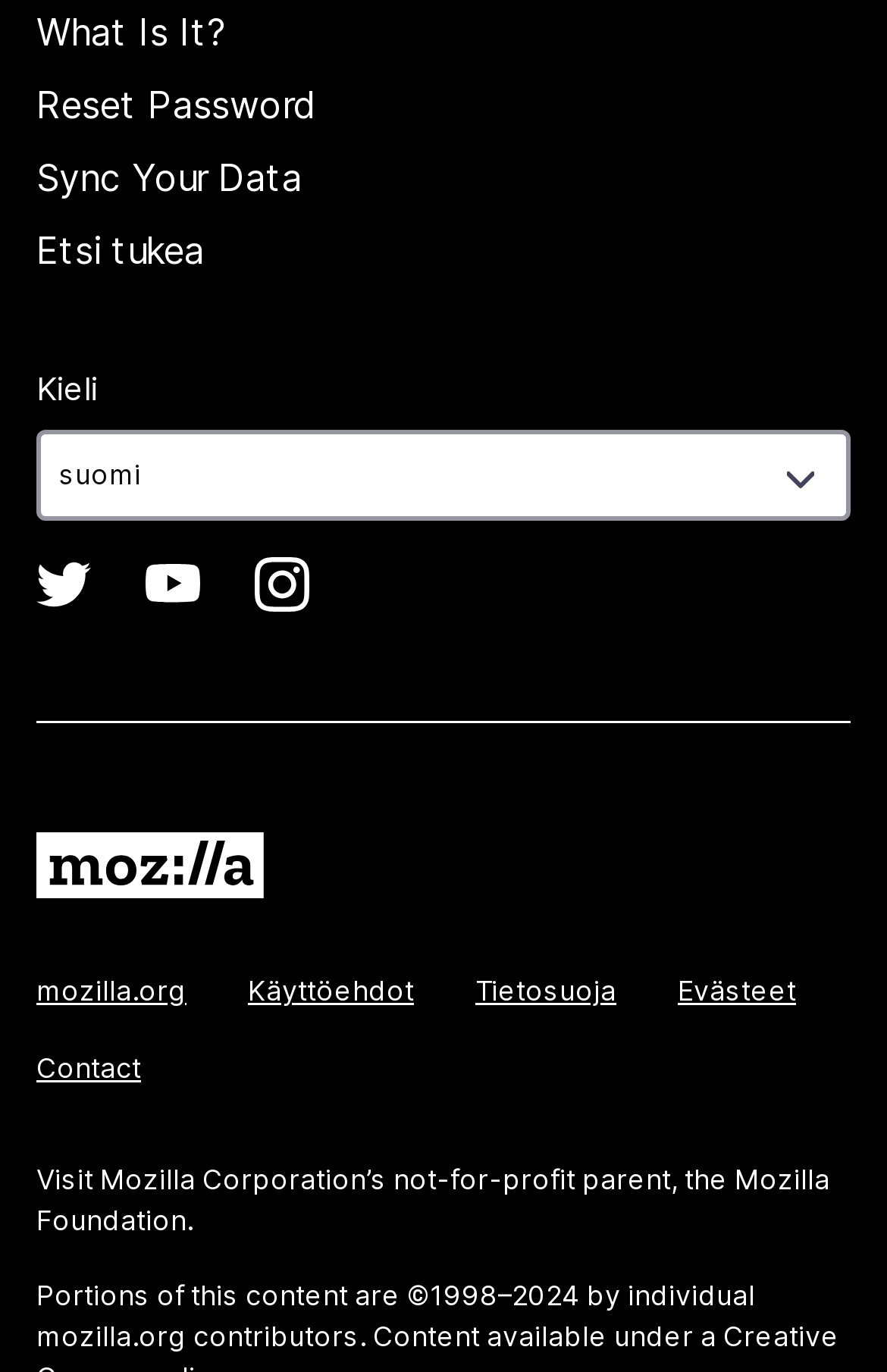Identify the bounding box coordinates of the part that should be clicked to carry out this instruction: "Contact us".

[0.041, 0.766, 0.159, 0.791]